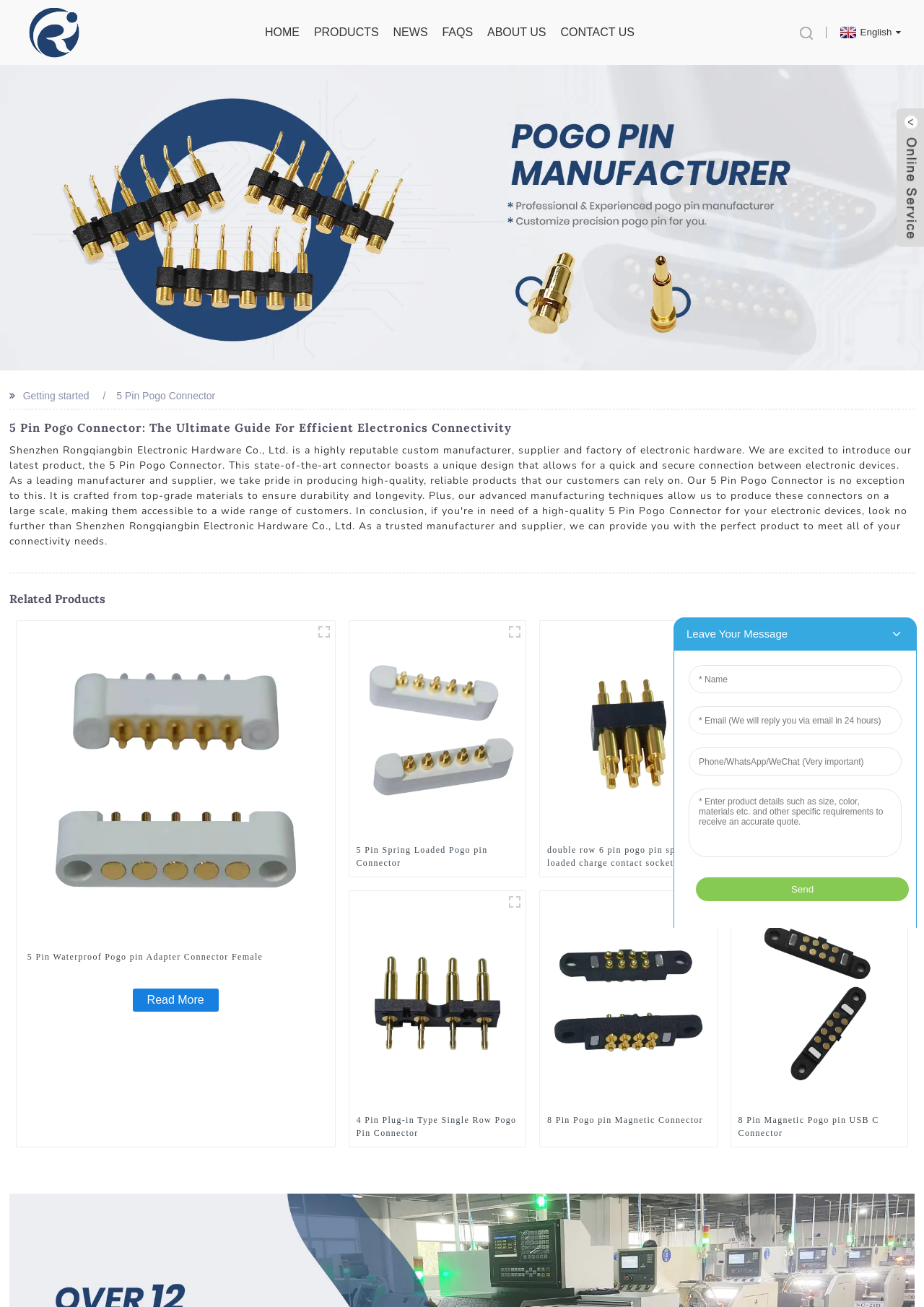Locate the bounding box for the described UI element: "5 Pin Pogo Connector". Ensure the coordinates are four float numbers between 0 and 1, formatted as [left, top, right, bottom].

[0.126, 0.299, 0.233, 0.307]